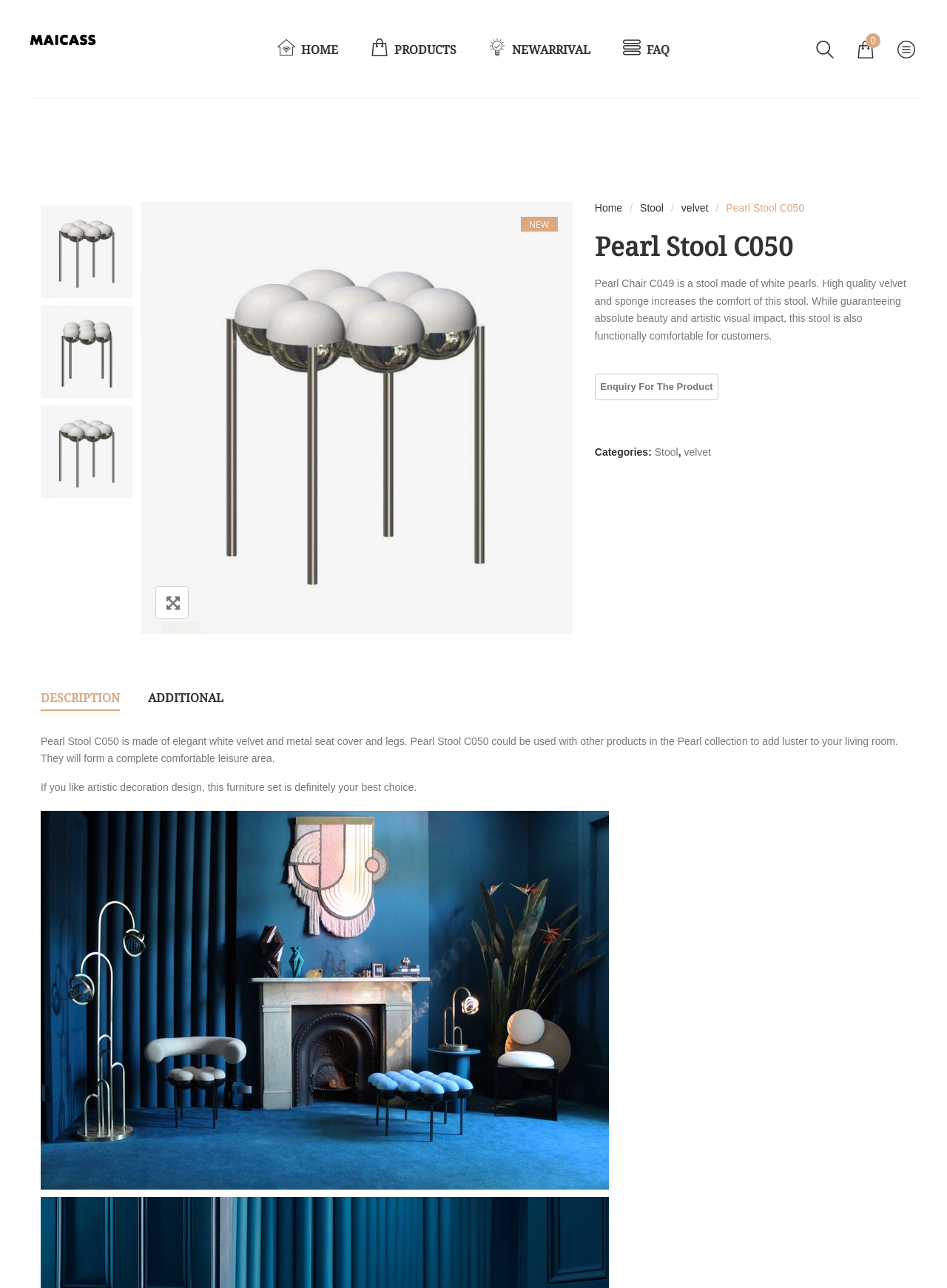Please indicate the bounding box coordinates for the clickable area to complete the following task: "Click on the HOME link". The coordinates should be specified as four float numbers between 0 and 1, i.e., [left, top, right, bottom].

[0.282, 0.025, 0.368, 0.051]